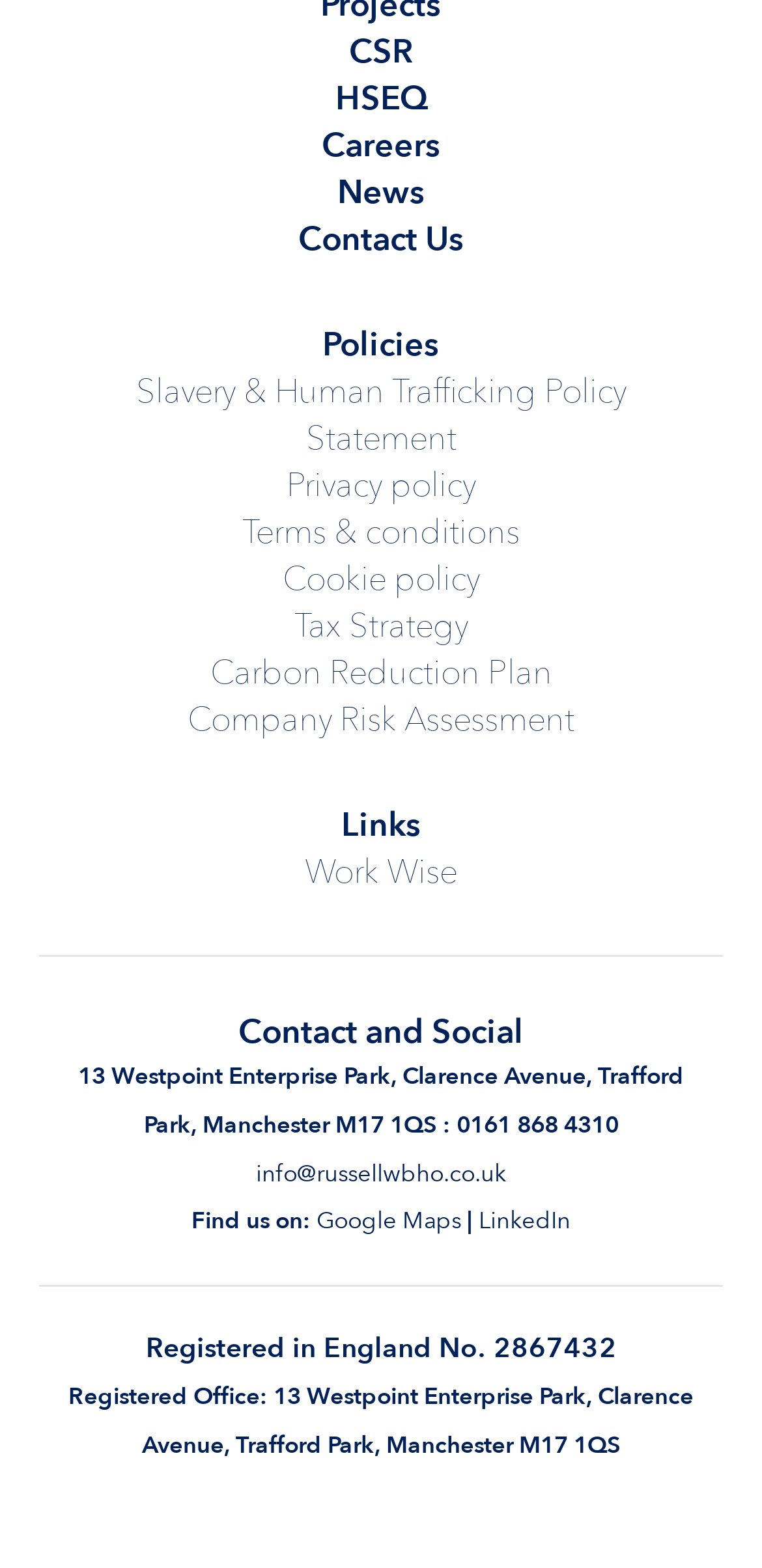Point out the bounding box coordinates of the section to click in order to follow this instruction: "Contact via email".

[0.336, 0.738, 0.664, 0.758]